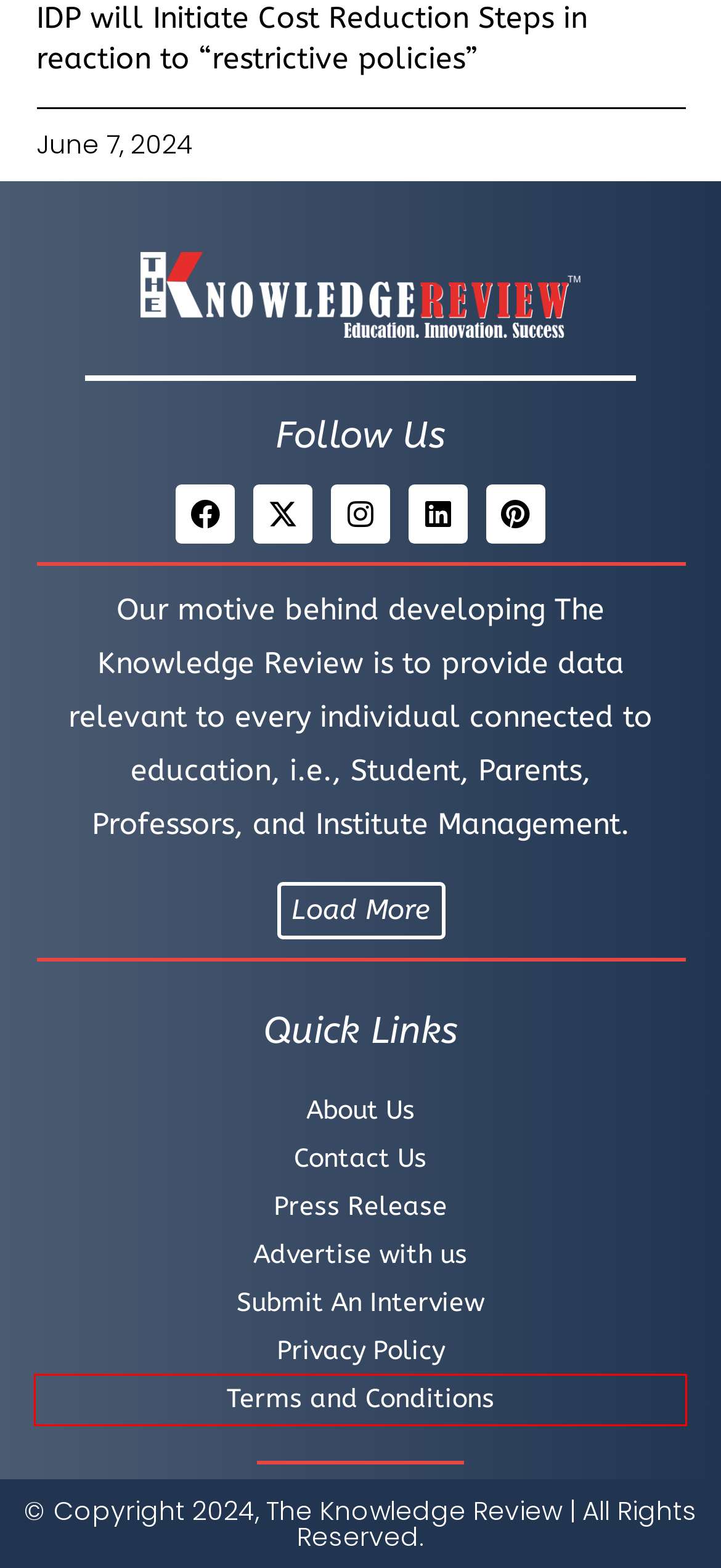Observe the webpage screenshot and focus on the red bounding box surrounding a UI element. Choose the most appropriate webpage description that corresponds to the new webpage after clicking the element in the bounding box. Here are the candidates:
A. Government Aiming on Revitalizing Vocational Education: Chairul Saleh - The Knowledge Review
B. IDP will Initiate Cost Reduction Steps in reaction to “restrictive policies”
C. Unlock a World of Insight: Contact Us - The Knowledge Review
D. Terms and Conditions - The Knowledge Review
E. About Us - The Knowledge Review
F. Strategies to Improve Student's Memory Power | The Knowledge Review
G. Share Your Story: Submit An Interview - The Knowledge Review
H. Education Magazines_ The Knowledge Review_ PRESS Release

D